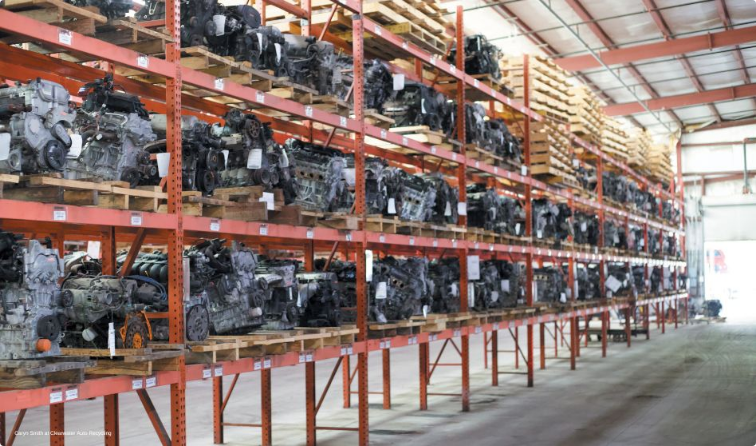What is attached to the engines for identification?
Look at the image and construct a detailed response to the question.

According to the caption, 'labels can be seen attached to the engines, providing essential information for identification and inventory management', implying that the labels serve the purpose of identification.